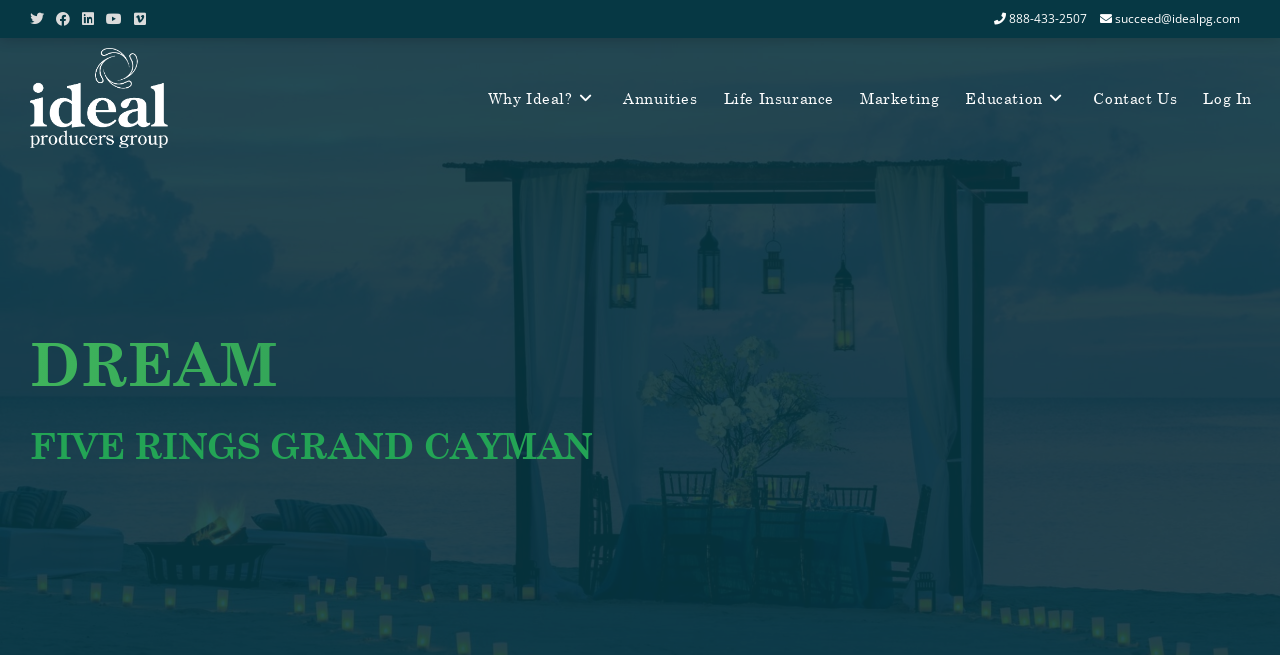Extract the bounding box for the UI element that matches this description: "Contact Us".

[0.844, 0.073, 0.93, 0.225]